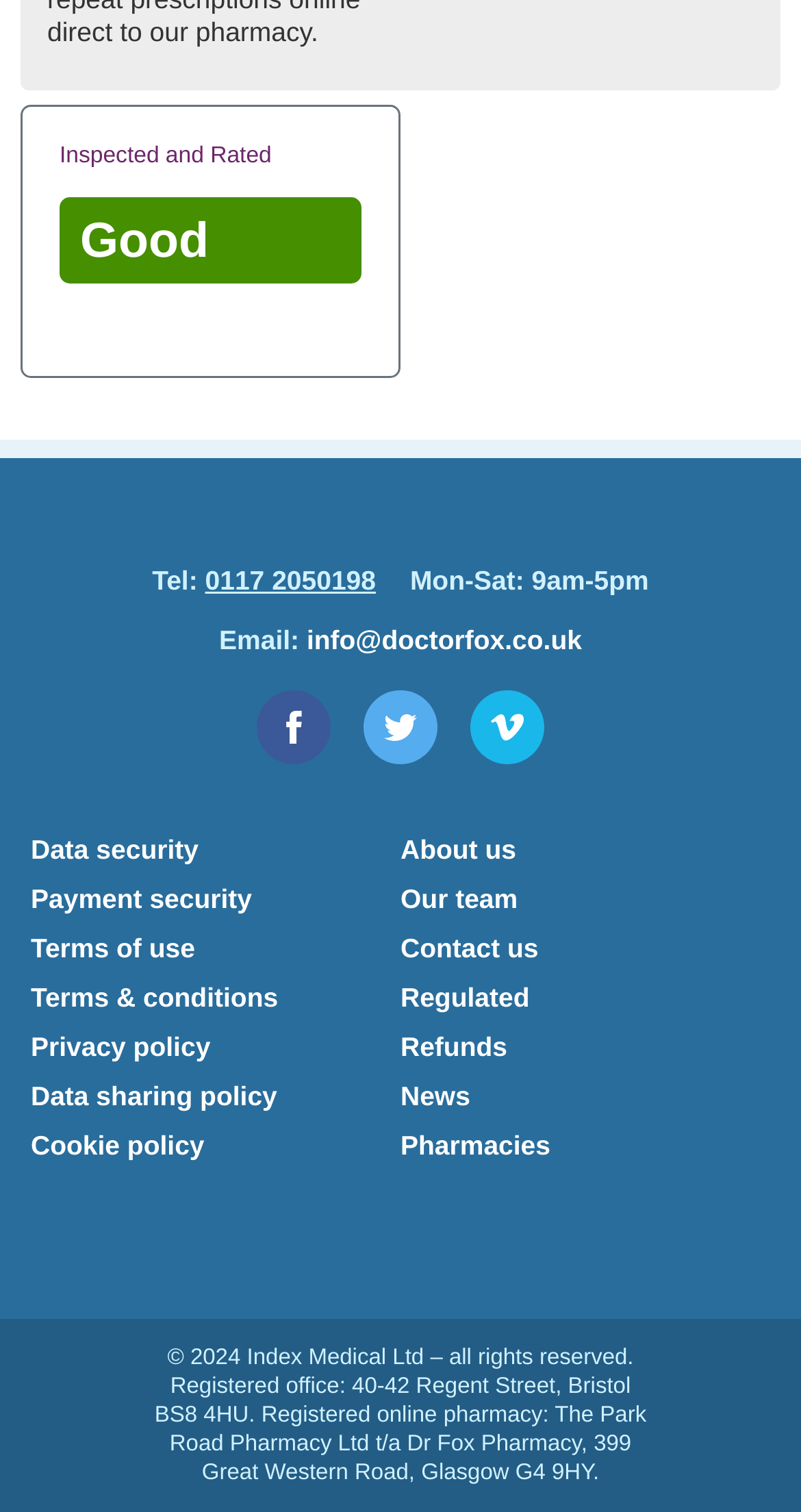Please specify the bounding box coordinates of the clickable region to carry out the following instruction: "Read about the terms of use". The coordinates should be four float numbers between 0 and 1, in the format [left, top, right, bottom].

[0.038, 0.617, 0.243, 0.637]